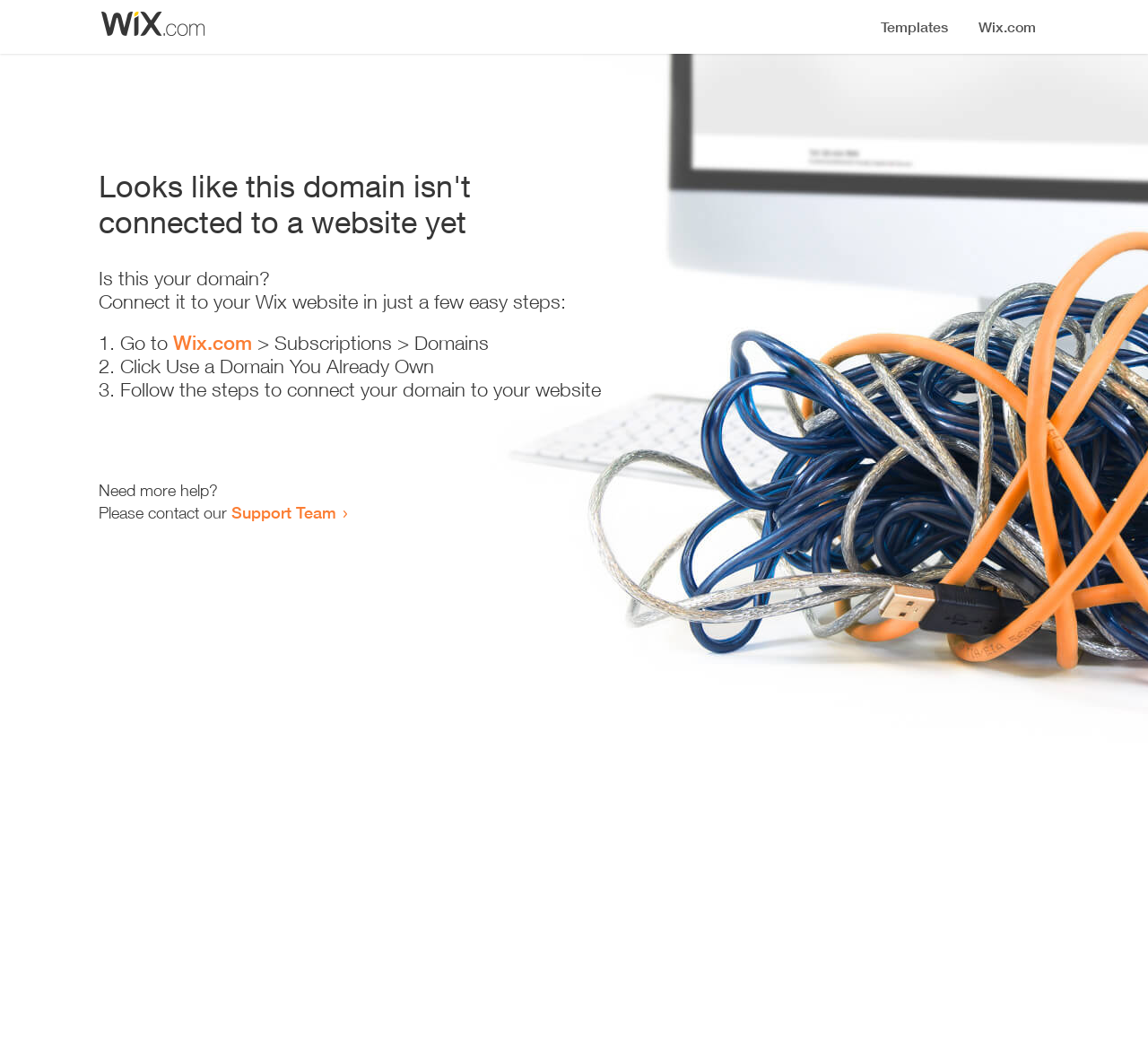For the following element description, predict the bounding box coordinates in the format (top-left x, top-left y, bottom-right x, bottom-right y). All values should be floating point numbers between 0 and 1. Description: Wix.com

[0.151, 0.319, 0.22, 0.341]